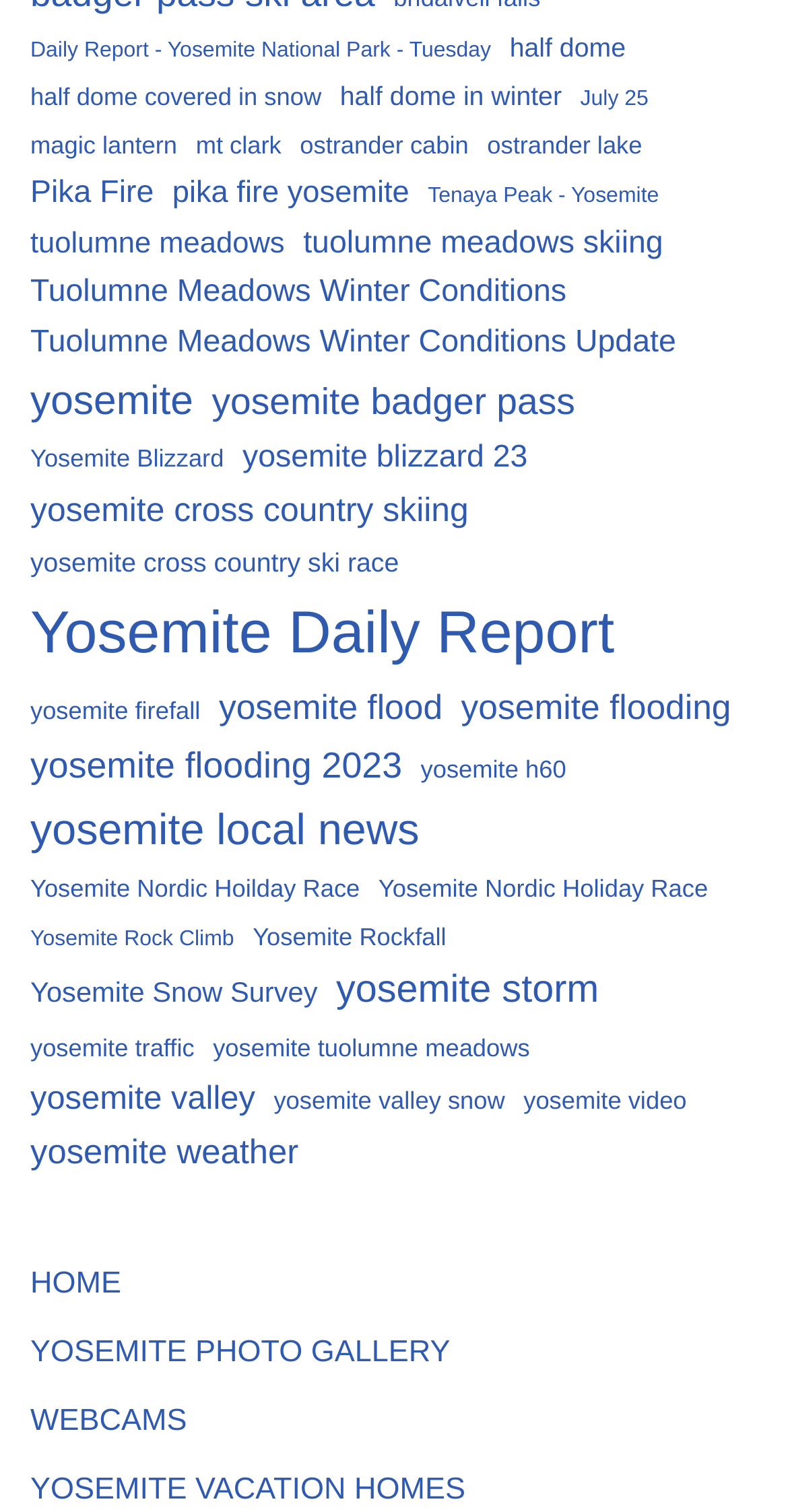Identify the bounding box of the UI element that matches this description: "yosemite".

[0.038, 0.244, 0.245, 0.287]